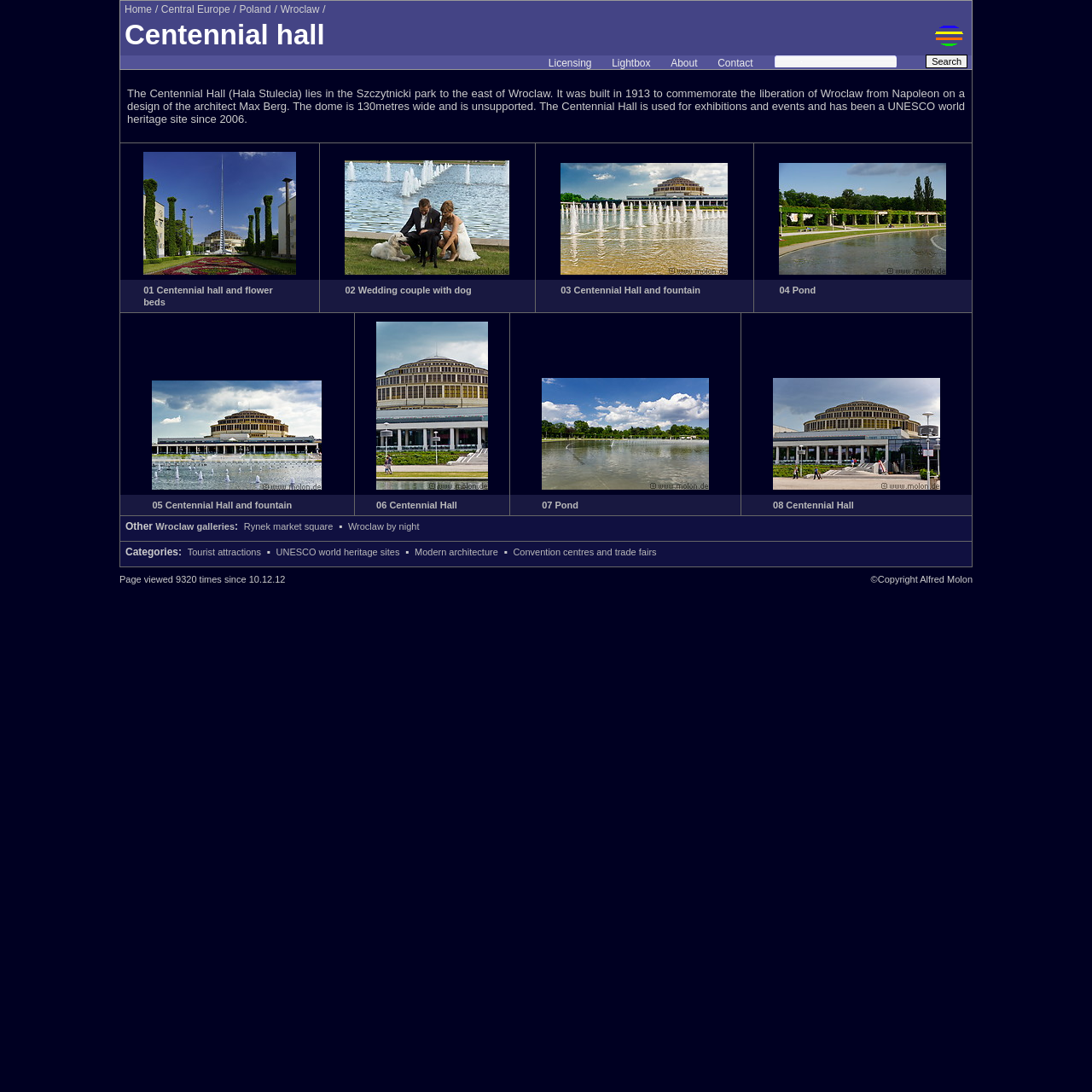Please mark the clickable region by giving the bounding box coordinates needed to complete this instruction: "Go to Wroclaw galleries".

[0.142, 0.478, 0.215, 0.487]